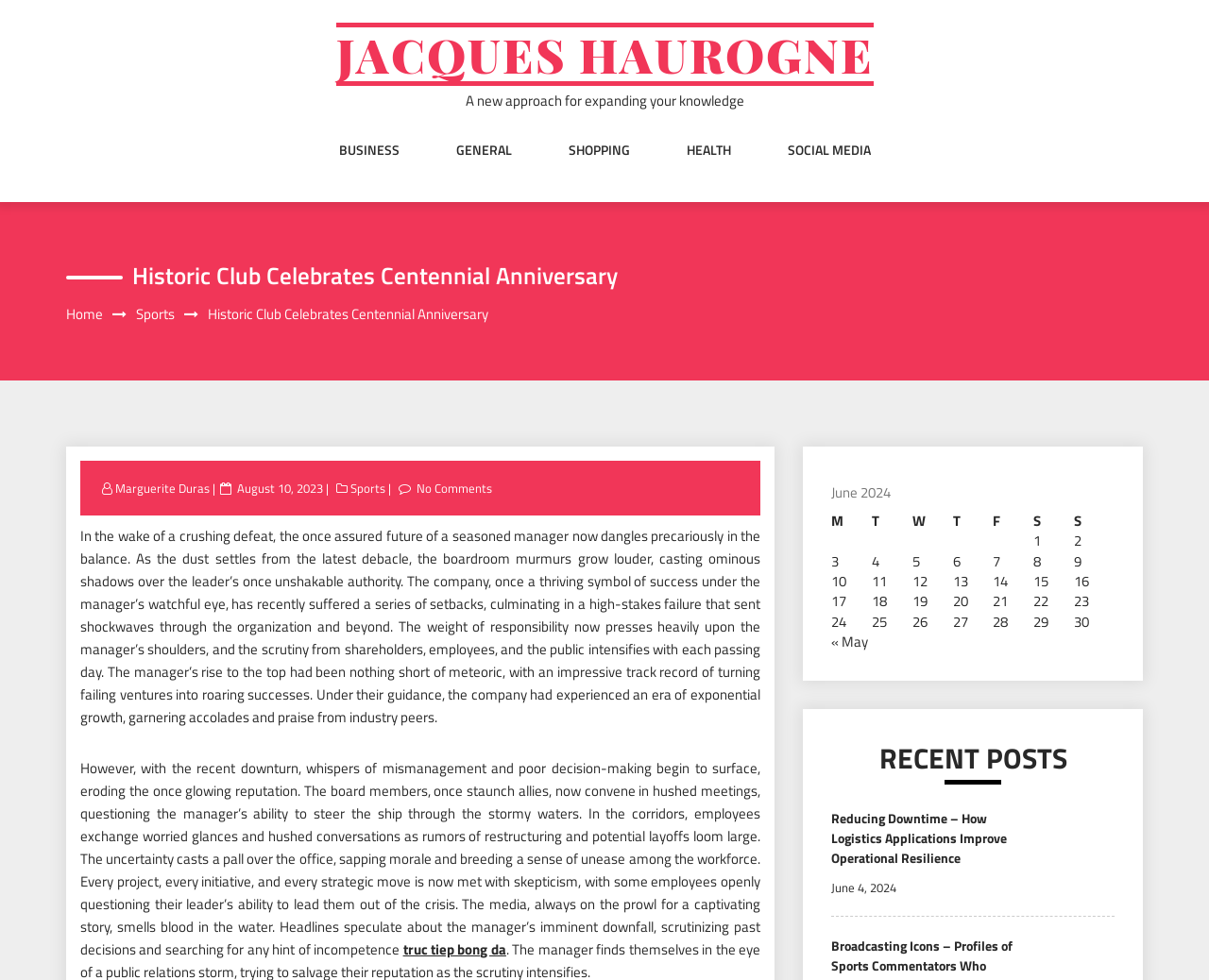What is the name of the historic club celebrating its centennial anniversary?
Examine the screenshot and reply with a single word or phrase.

Jacques Haurogne